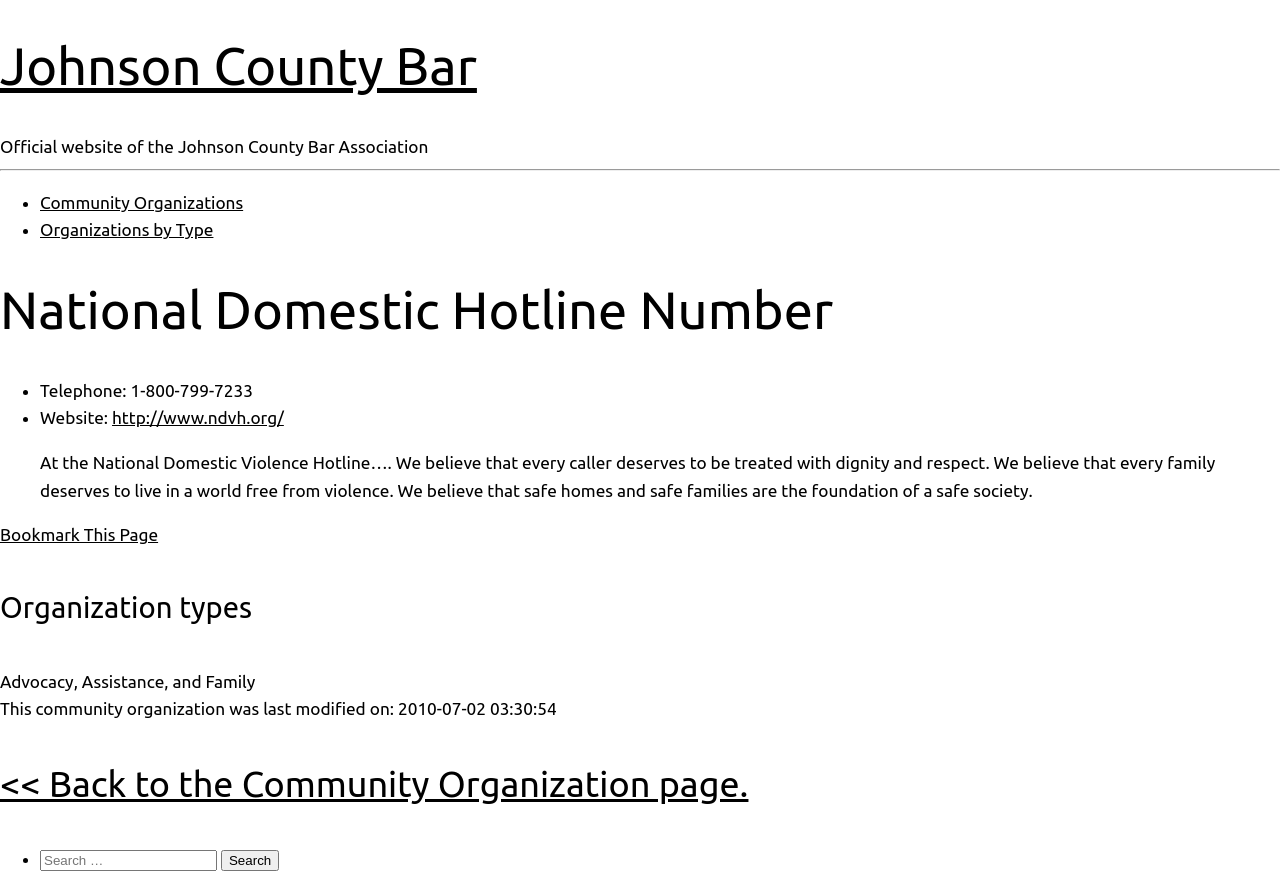What is the main heading of this webpage? Please extract and provide it.

Johnson County Bar